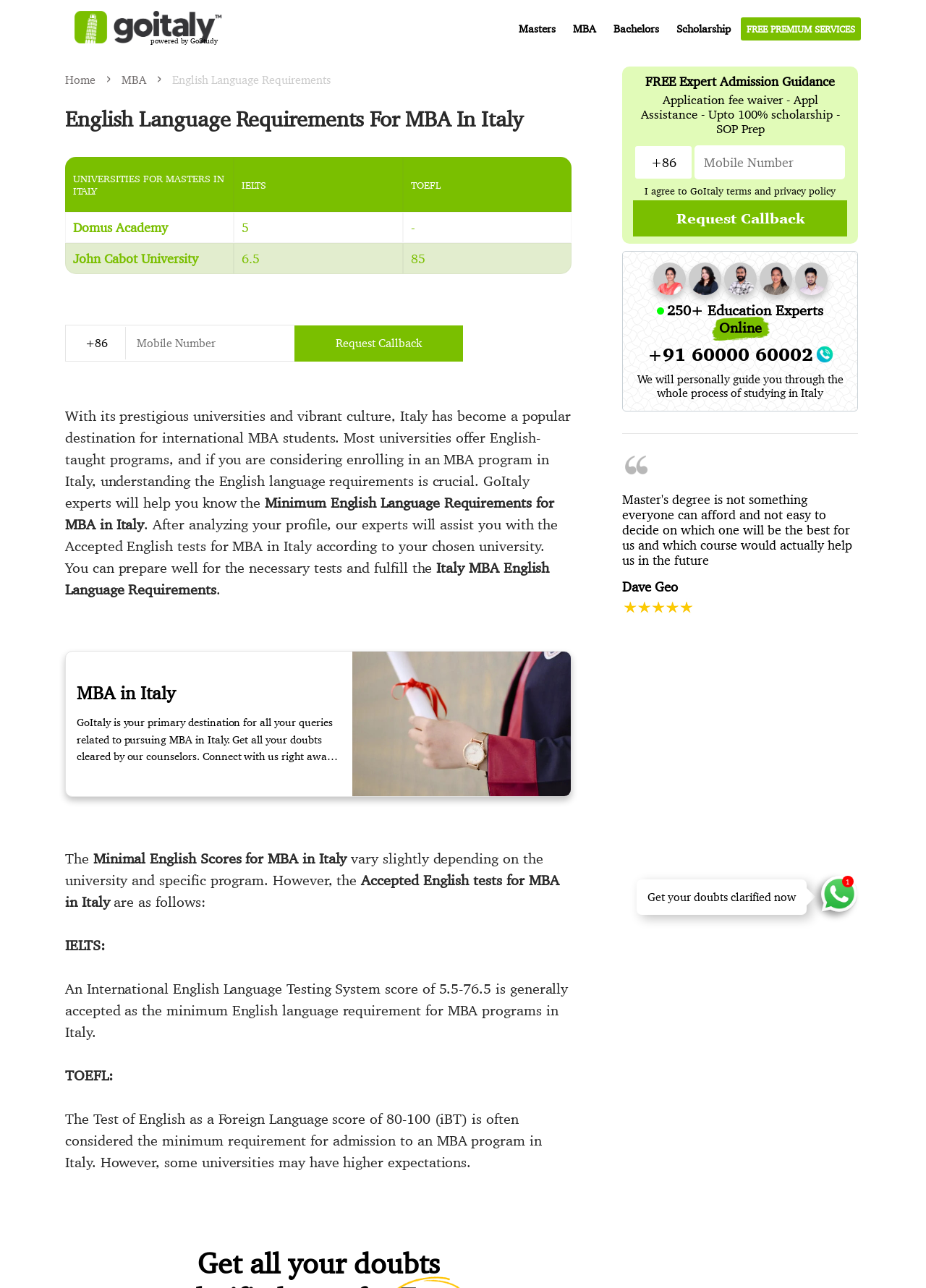Locate the bounding box coordinates of the clickable region necessary to complete the following instruction: "Click on the 'English Language Requirements' link". Provide the coordinates in the format of four float numbers between 0 and 1, i.e., [left, top, right, bottom].

[0.186, 0.057, 0.357, 0.067]